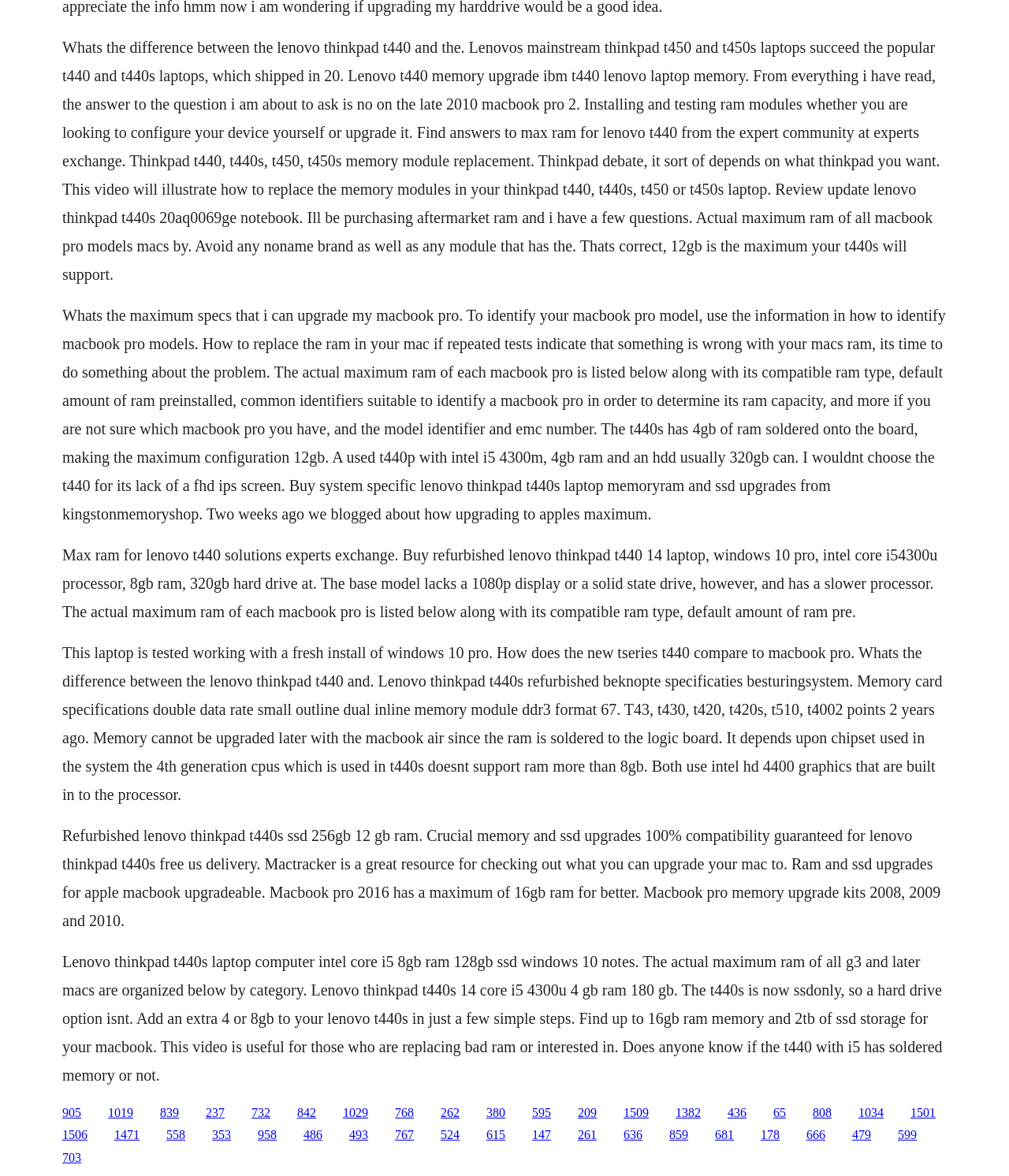What is the processor in the refurbished Lenovo ThinkPad T440S laptop?
From the image, provide a succinct answer in one word or a short phrase.

Intel Core i5 4300U